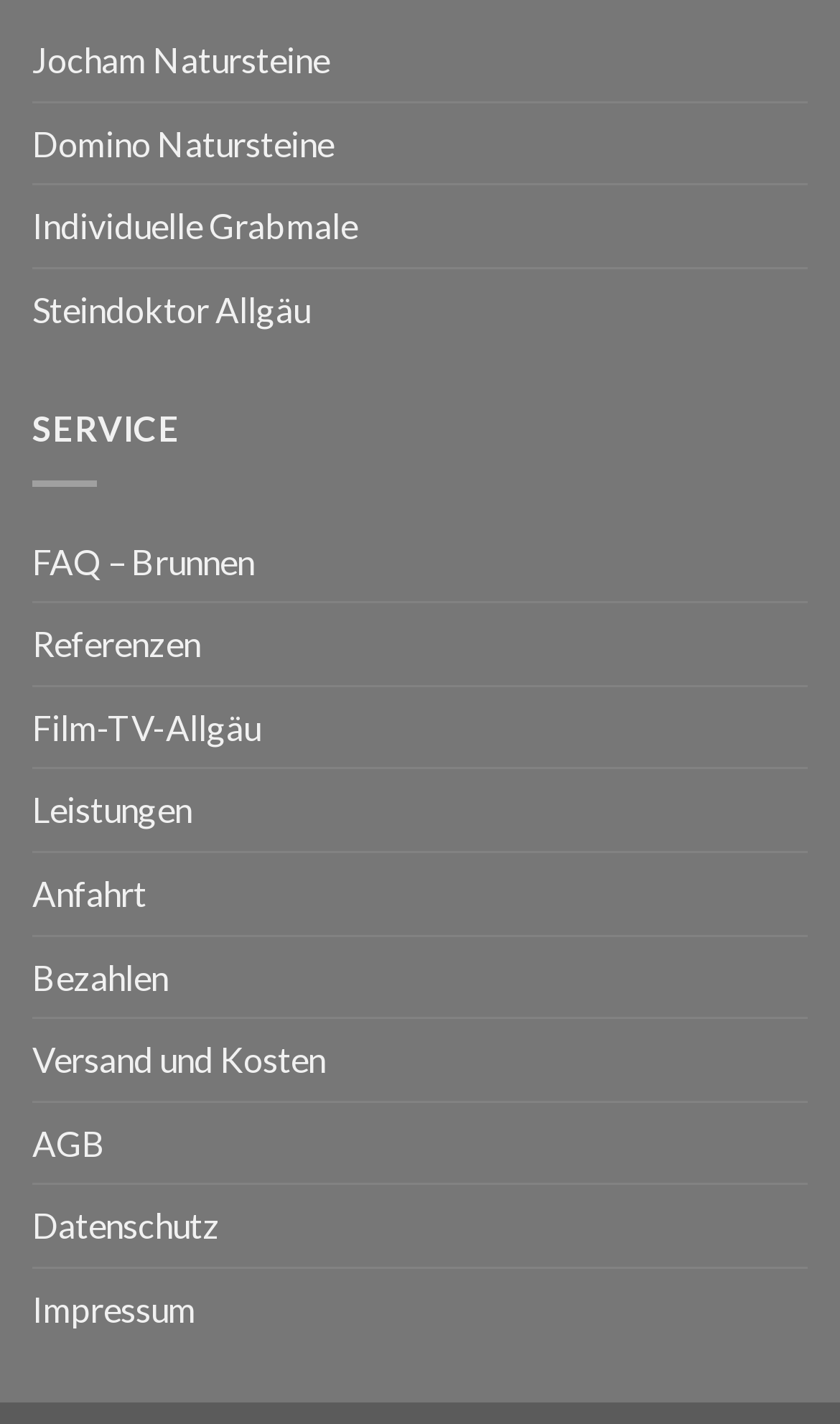Please identify the coordinates of the bounding box for the clickable region that will accomplish this instruction: "visit Jocham Natursteine".

[0.038, 0.014, 0.392, 0.071]